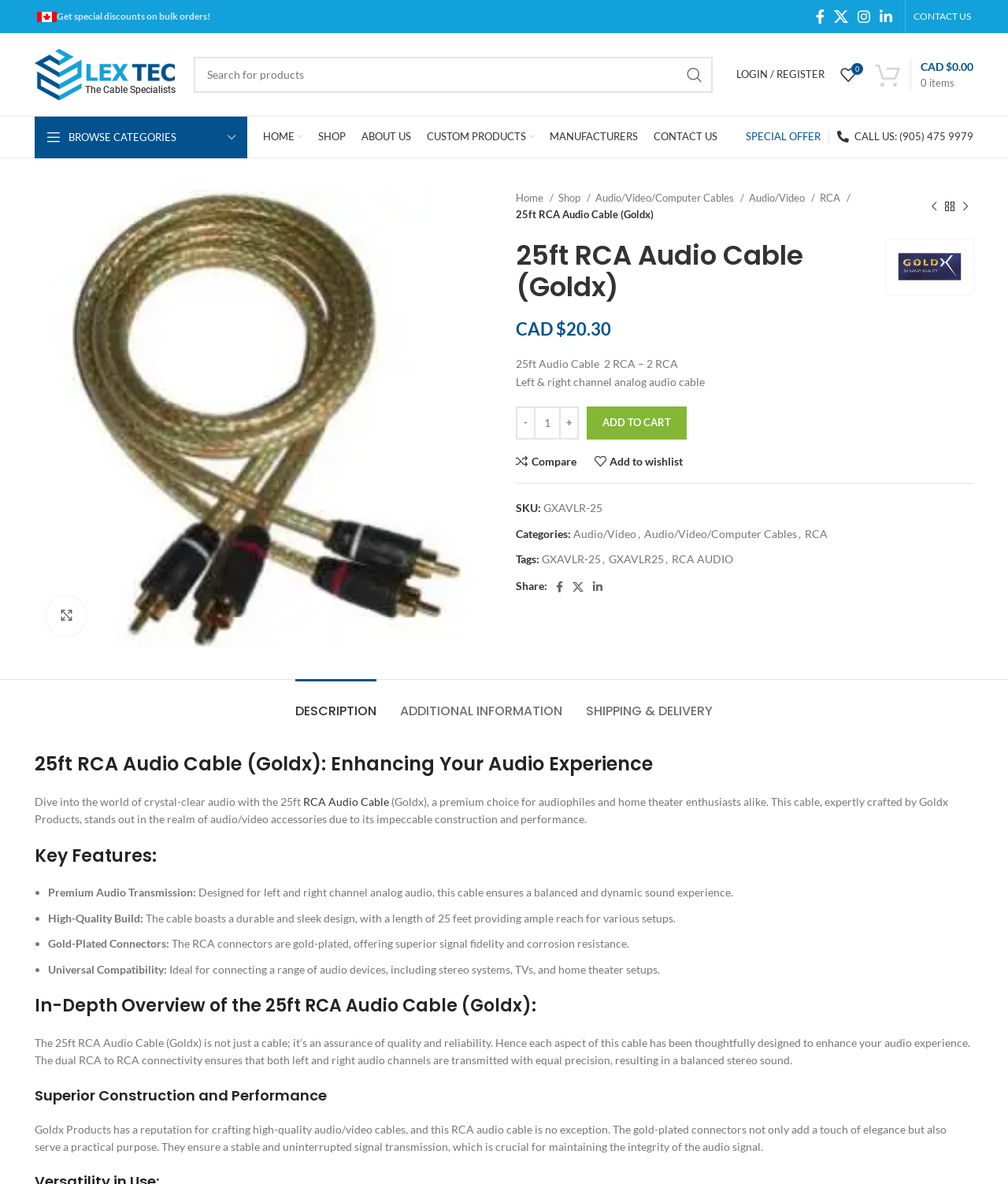Please identify the bounding box coordinates of the region to click in order to complete the given instruction: "Search for products". The coordinates should be four float numbers between 0 and 1, i.e., [left, top, right, bottom].

[0.192, 0.048, 0.707, 0.078]